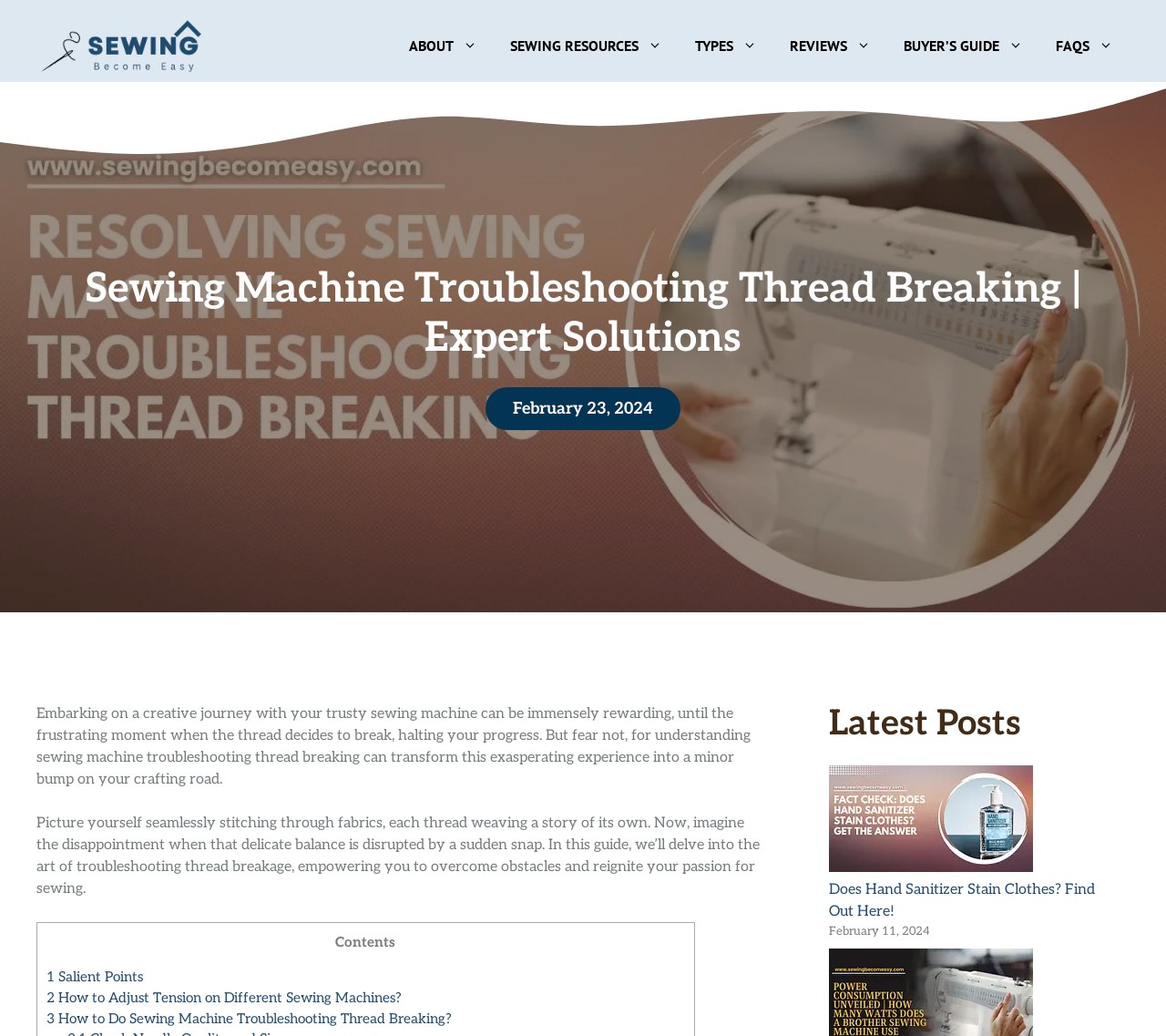Bounding box coordinates should be in the format (top-left x, top-left y, bottom-right x, bottom-right y) and all values should be floating point numbers between 0 and 1. Determine the bounding box coordinate for the UI element described as: 1 Salient Points

[0.04, 0.935, 0.123, 0.951]